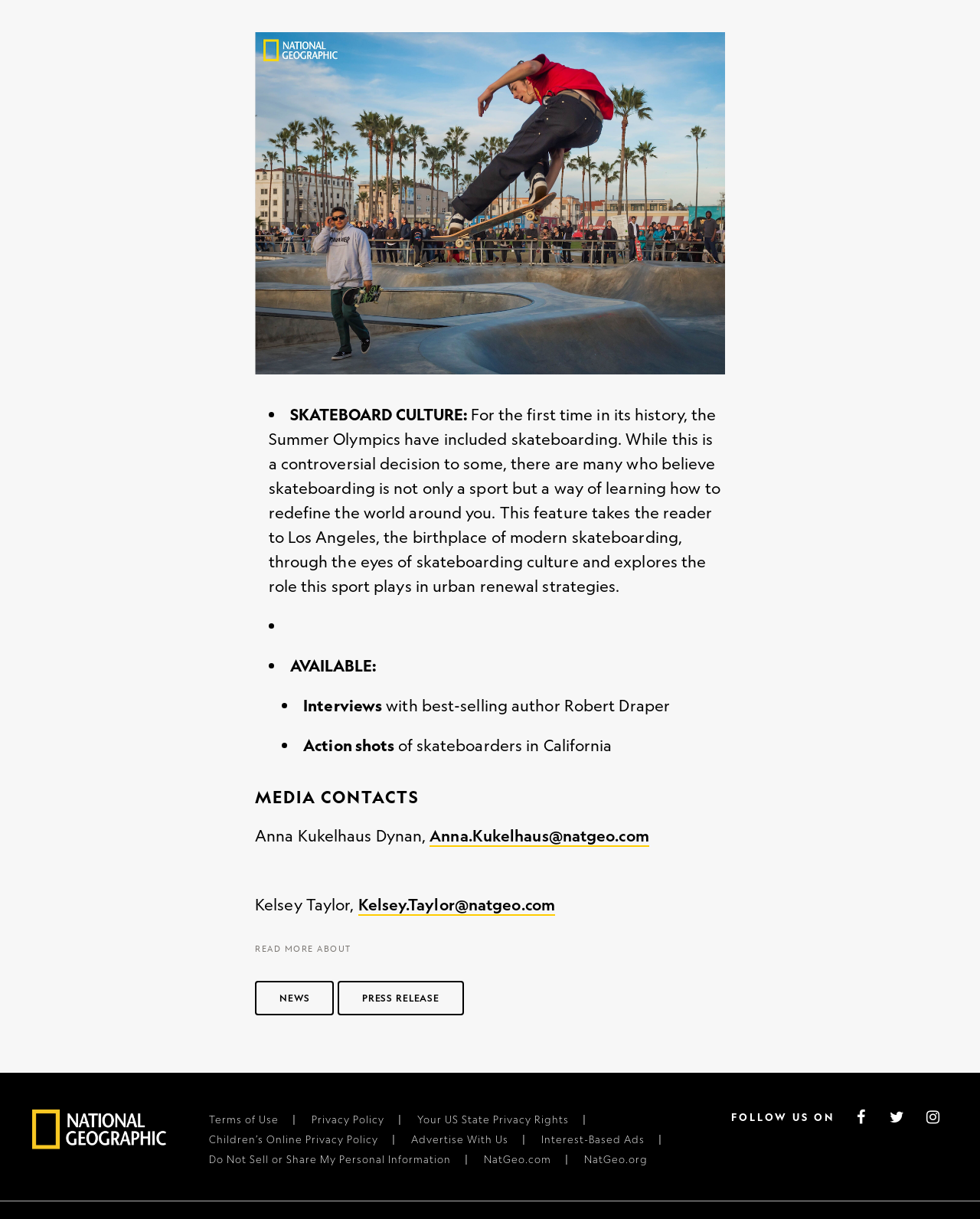Identify the bounding box coordinates of the section that should be clicked to achieve the task described: "Email the Assistant Manager of Service Quality Management Unit".

None